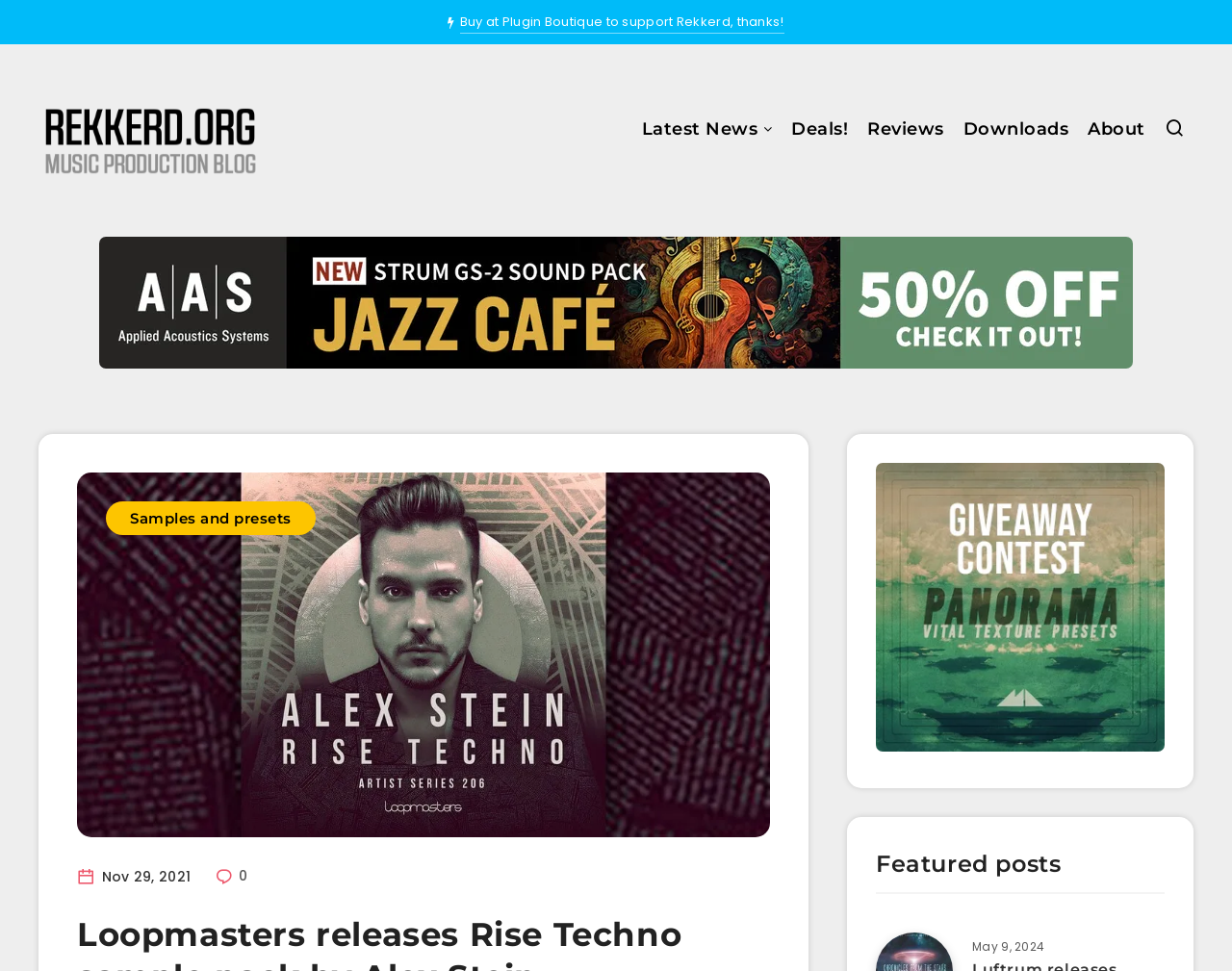Please specify the coordinates of the bounding box for the element that should be clicked to carry out this instruction: "Buy the Rise Techno sample pack at Plugin Boutique". The coordinates must be four float numbers between 0 and 1, formatted as [left, top, right, bottom].

[0.373, 0.013, 0.636, 0.034]